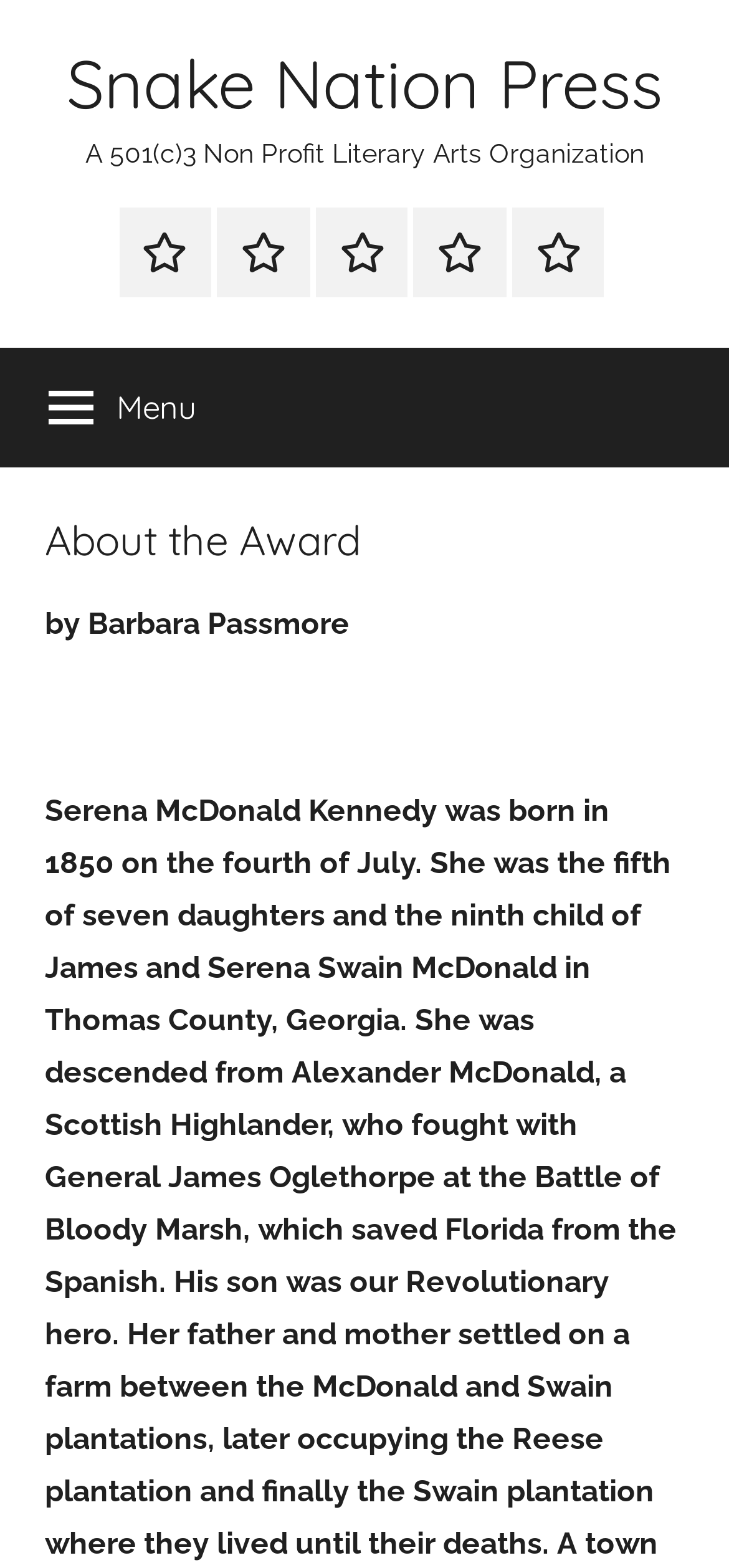Please predict the bounding box coordinates (top-left x, top-left y, bottom-right x, bottom-right y) for the UI element in the screenshot that fits the description: Shop for Books

[0.298, 0.132, 0.425, 0.189]